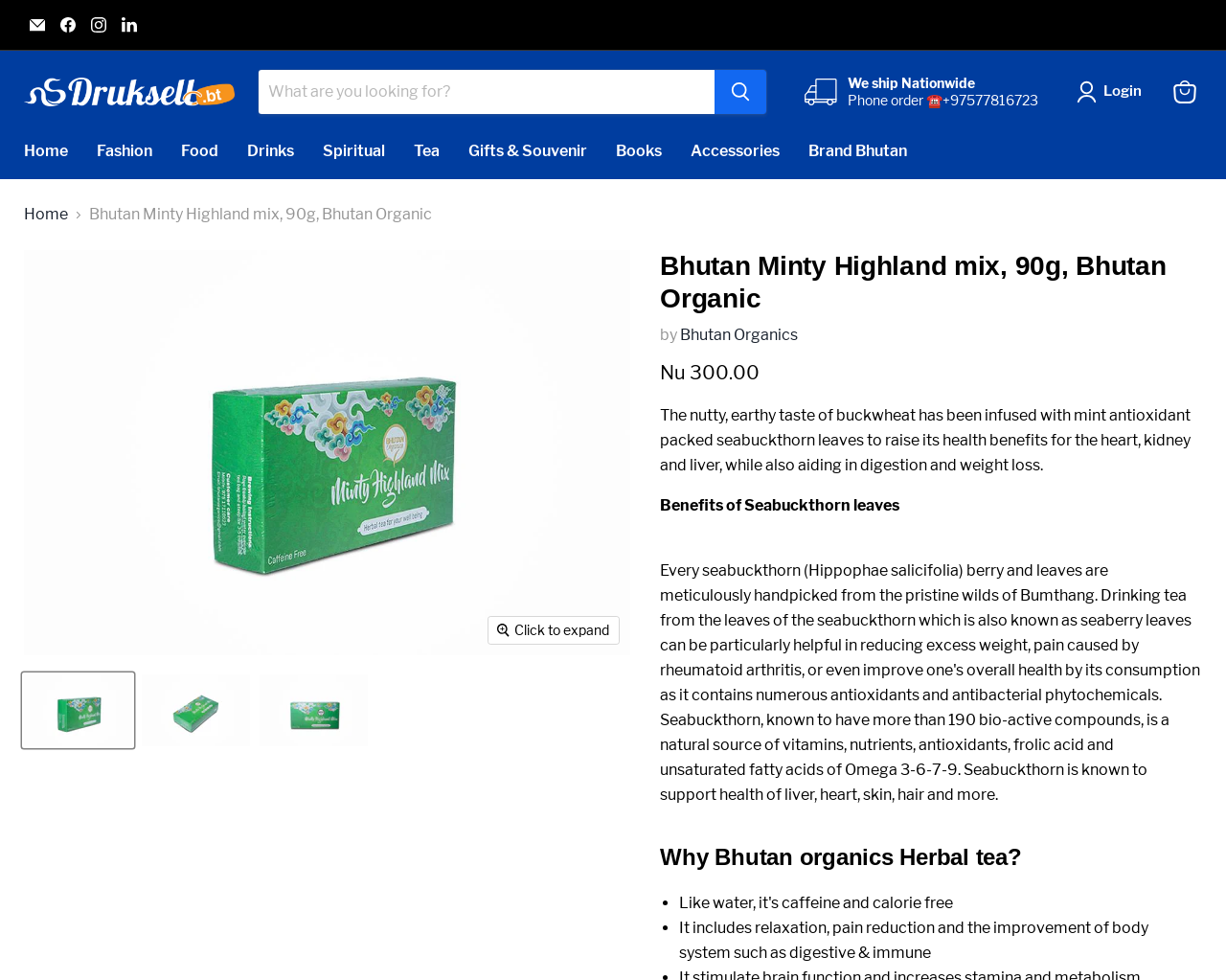Please determine the bounding box coordinates of the clickable area required to carry out the following instruction: "Search for a product". The coordinates must be four float numbers between 0 and 1, represented as [left, top, right, bottom].

[0.21, 0.07, 0.626, 0.117]